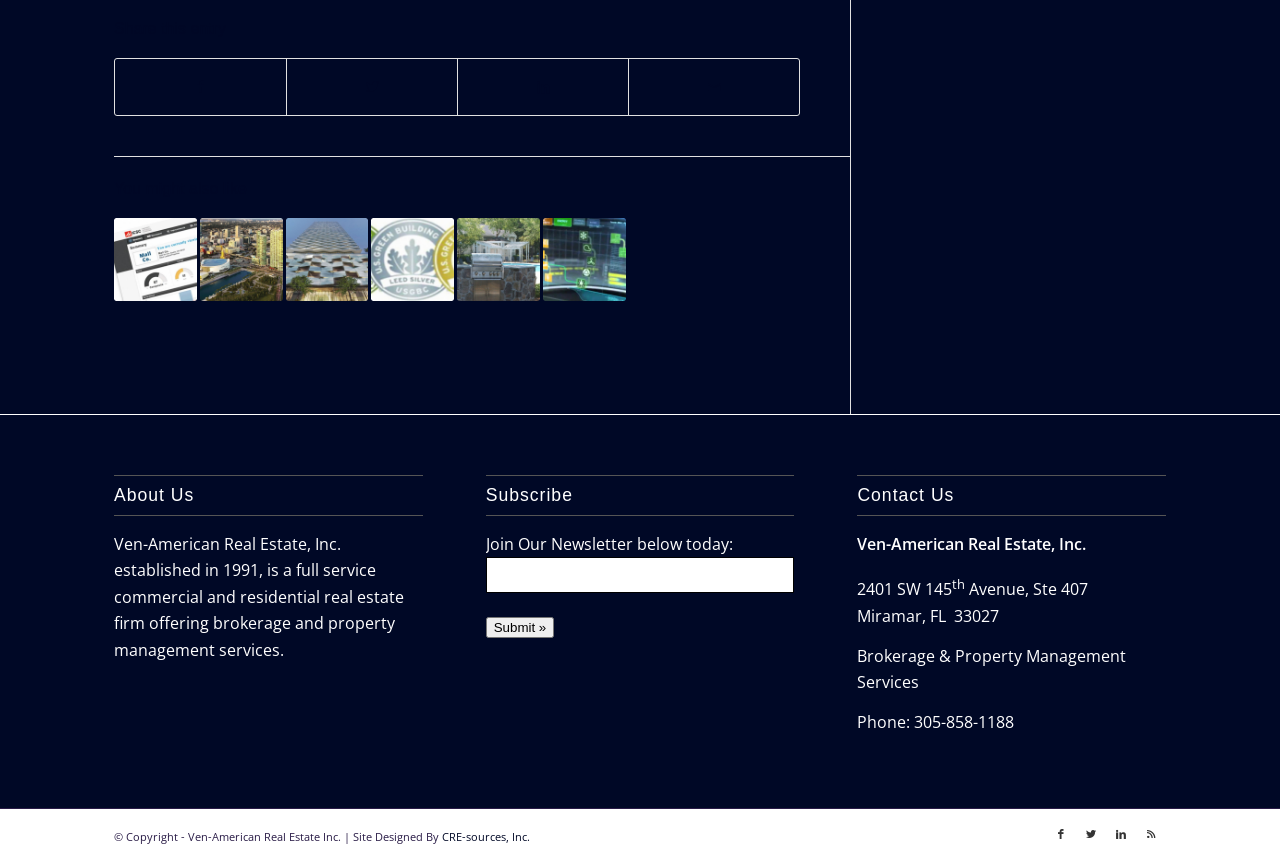Identify the bounding box coordinates of the clickable region required to complete the instruction: "Read about 'Facing Criminal Charges in Laval'". The coordinates should be given as four float numbers within the range of 0 and 1, i.e., [left, top, right, bottom].

None